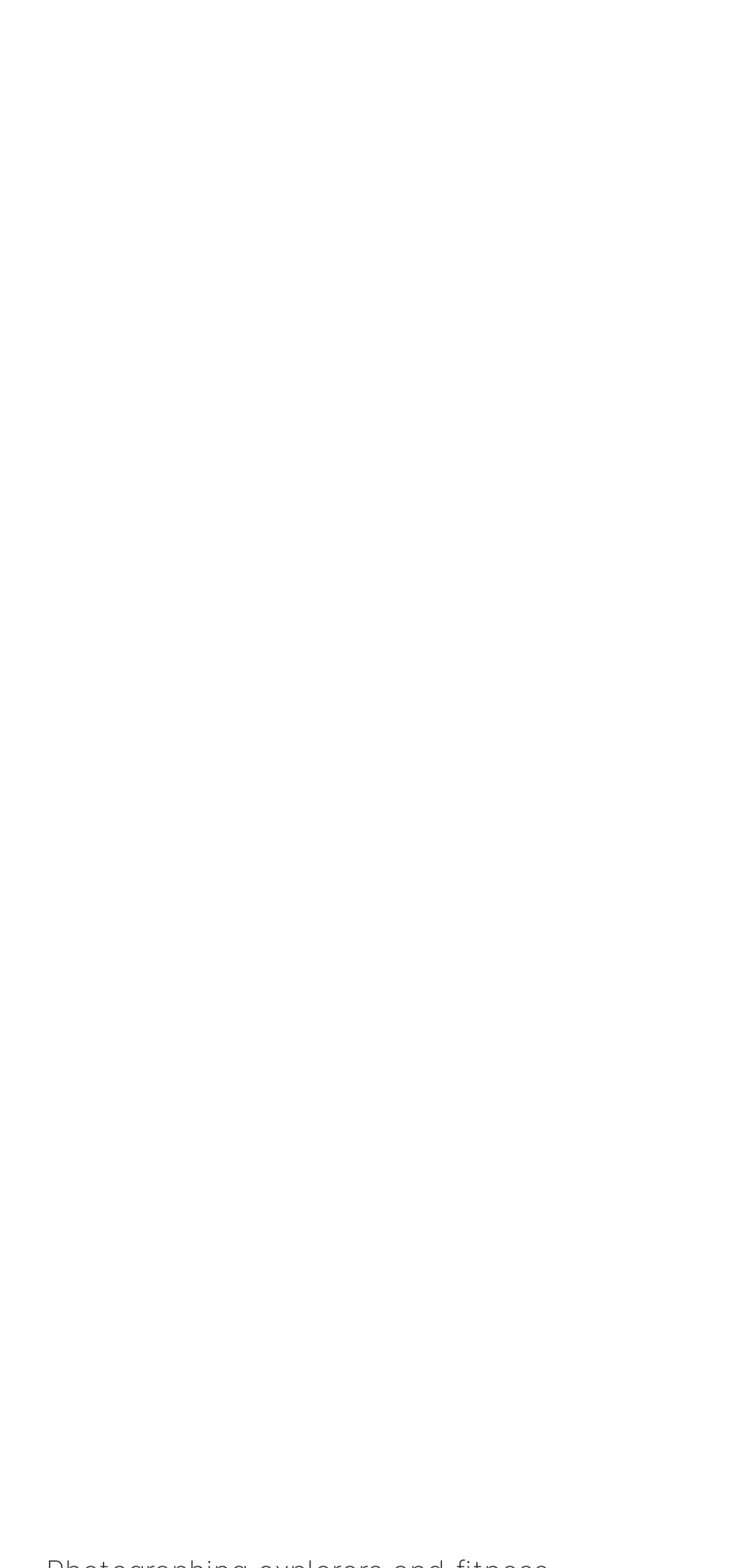What is the unusual place for fitness photography?
Analyze the image and provide a thorough answer to the question.

I found a link 'Khan el-Khalili is not the normal place for fitness photography, but it works.' which suggests that Khan el-Khalili is an unusual place for fitness photography.